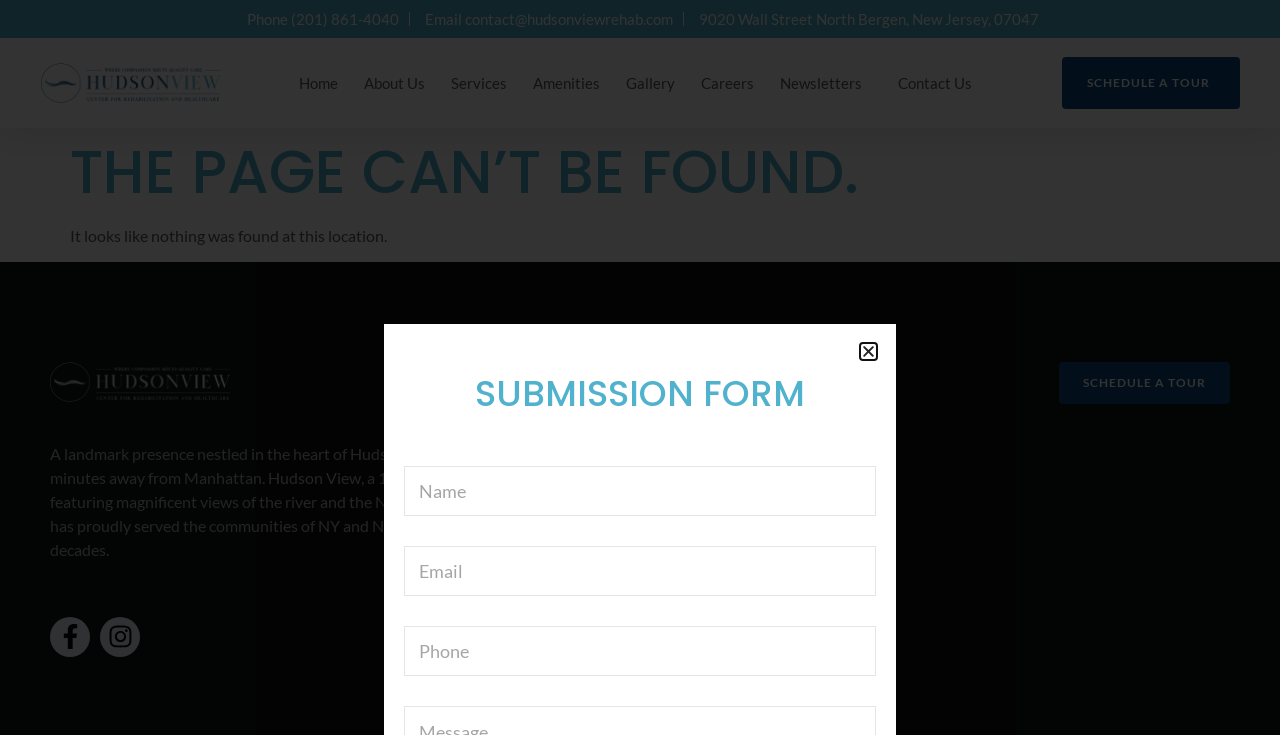Bounding box coordinates are specified in the format (top-left x, top-left y, bottom-right x, bottom-right y). All values are floating point numbers bounded between 0 and 1. Please provide the bounding box coordinate of the region this sentence describes: parent_node: Name * name="wpforms[fields][0]" placeholder="Name"

[0.316, 0.734, 0.684, 0.802]